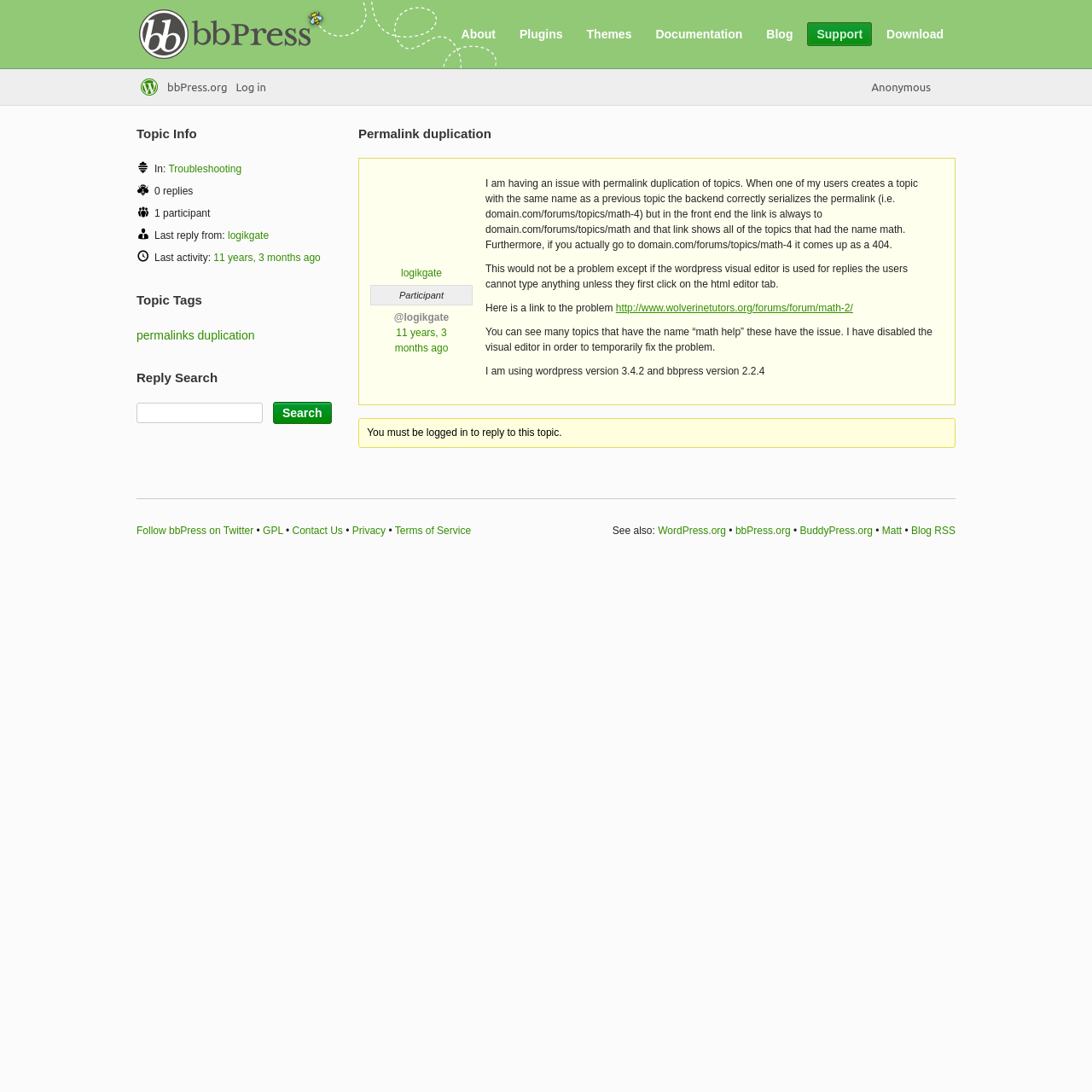Please determine the bounding box coordinates of the element's region to click for the following instruction: "Click on the 'Support' link".

[0.739, 0.02, 0.799, 0.042]